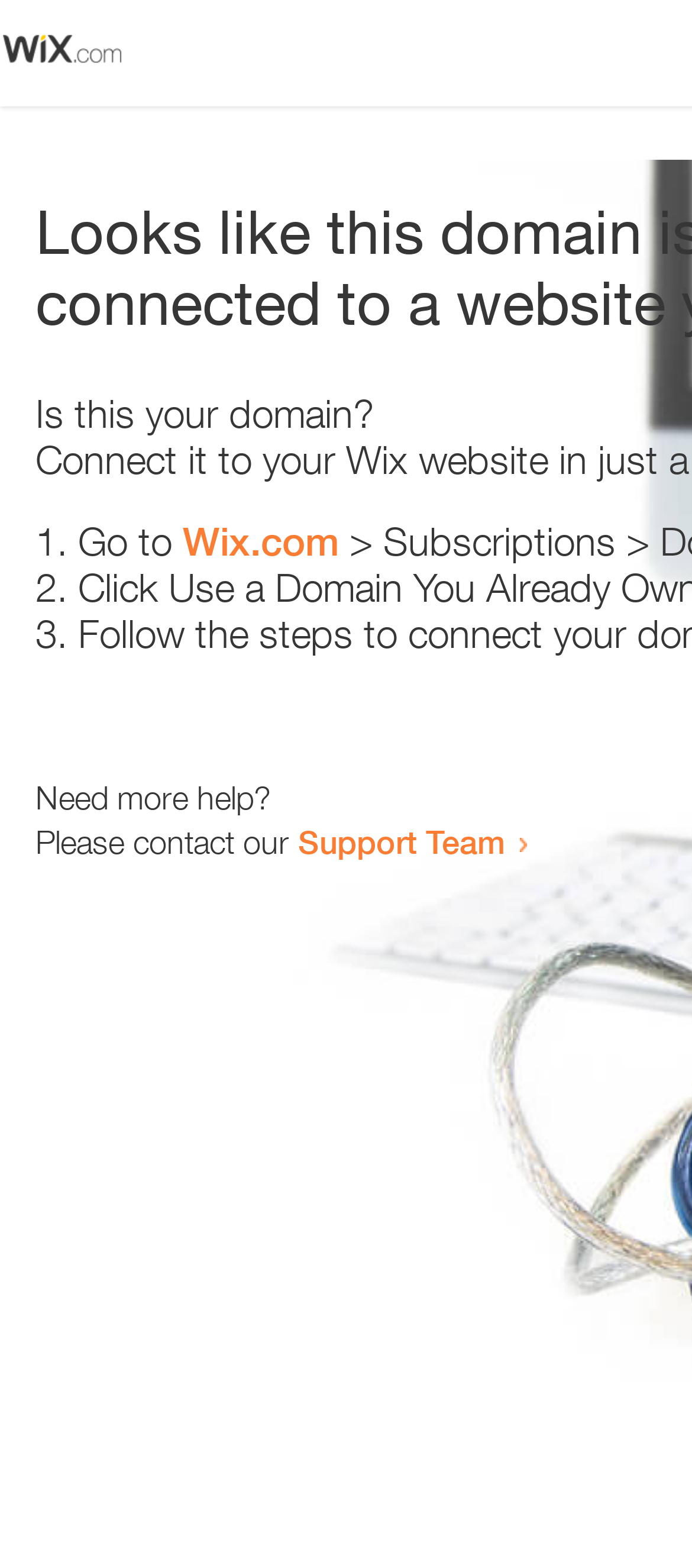Answer the question in one word or a short phrase:
What is the question being asked at the top of the webpage?

Is this your domain?